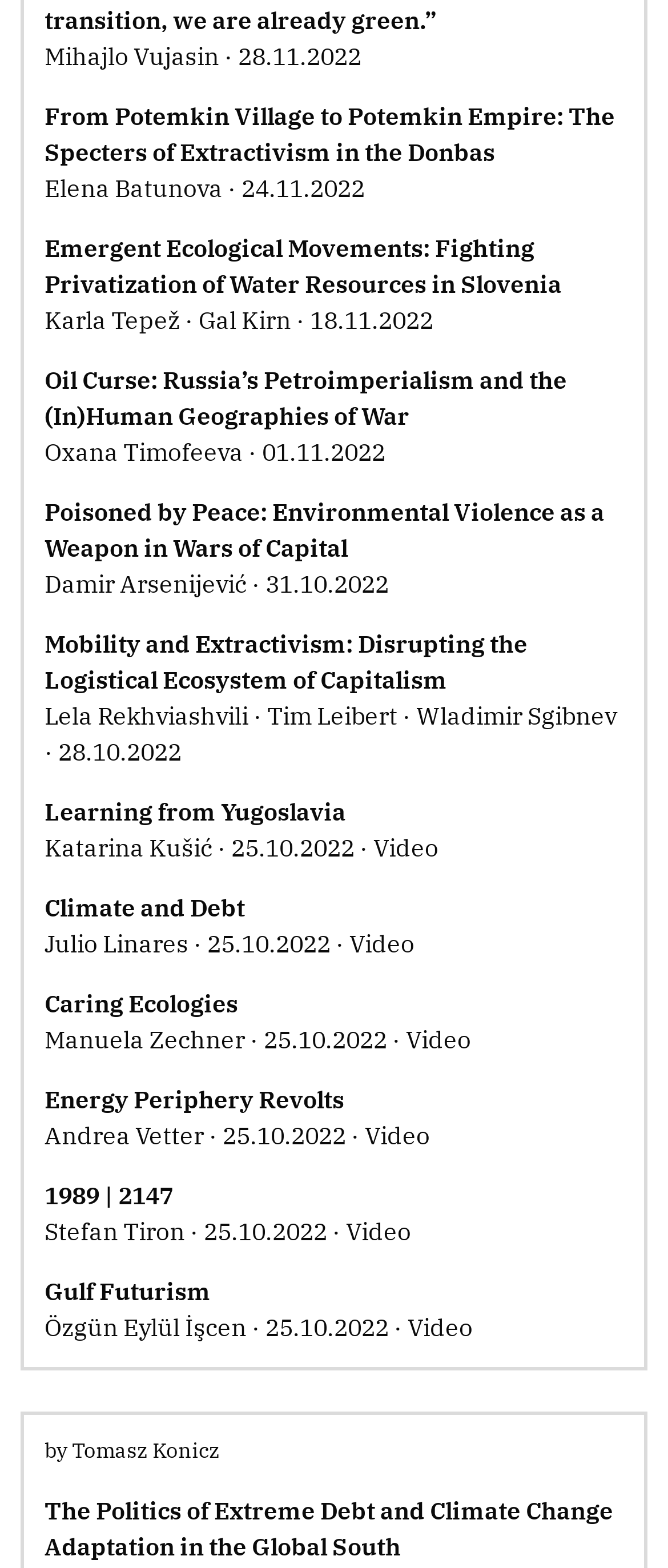Who is the author of the first article?
Look at the webpage screenshot and answer the question with a detailed explanation.

I looked at the first article element on the webpage and found the link element with the text 'Mihajlo Vujasin', which is the author of the article.